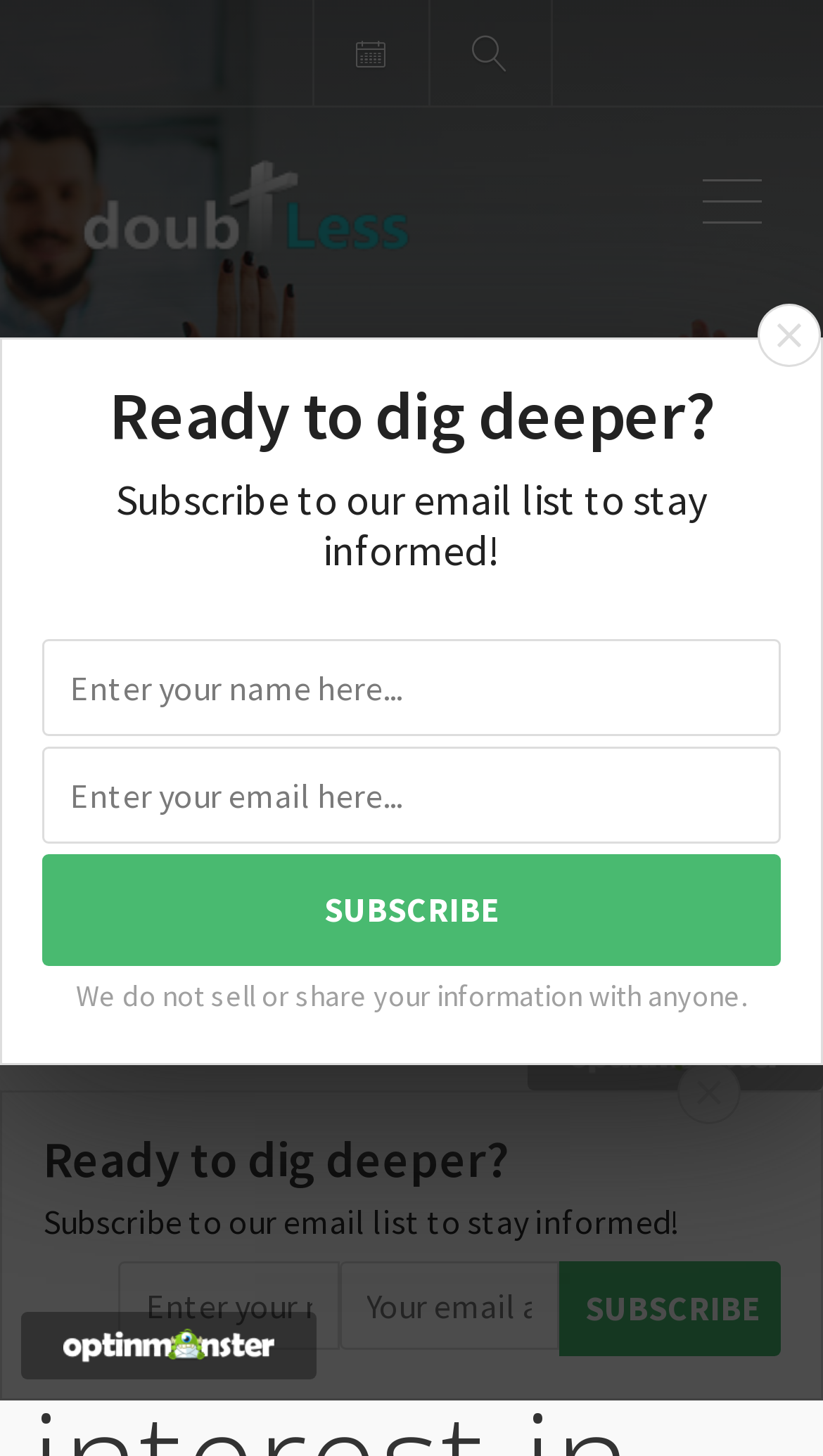Please identify the bounding box coordinates of the element I should click to complete this instruction: 'Close the dialog'. The coordinates should be given as four float numbers between 0 and 1, like this: [left, top, right, bottom].

[0.923, 0.209, 0.995, 0.25]